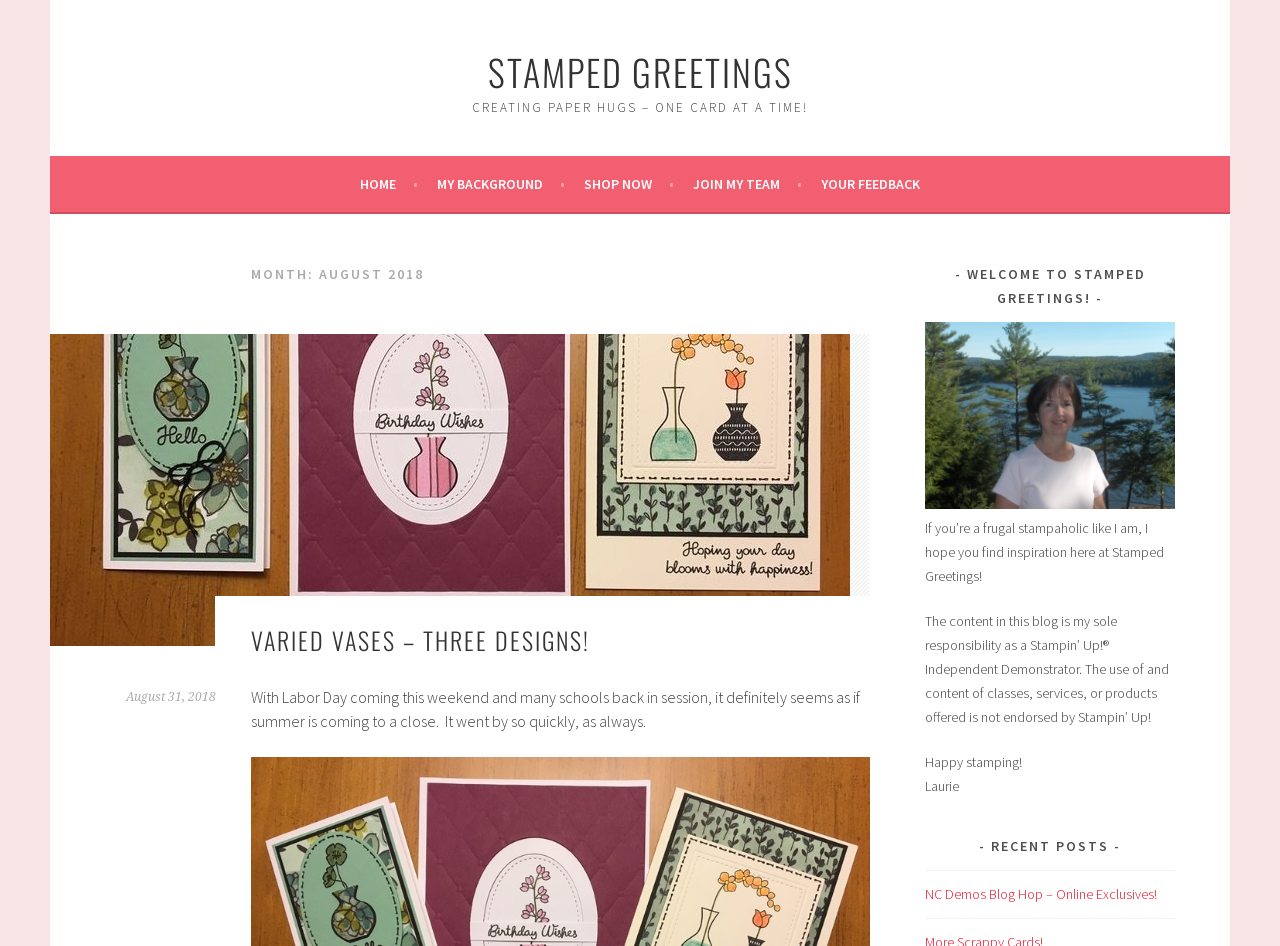Please determine the bounding box coordinates of the element's region to click for the following instruction: "shop now".

[0.456, 0.182, 0.527, 0.207]